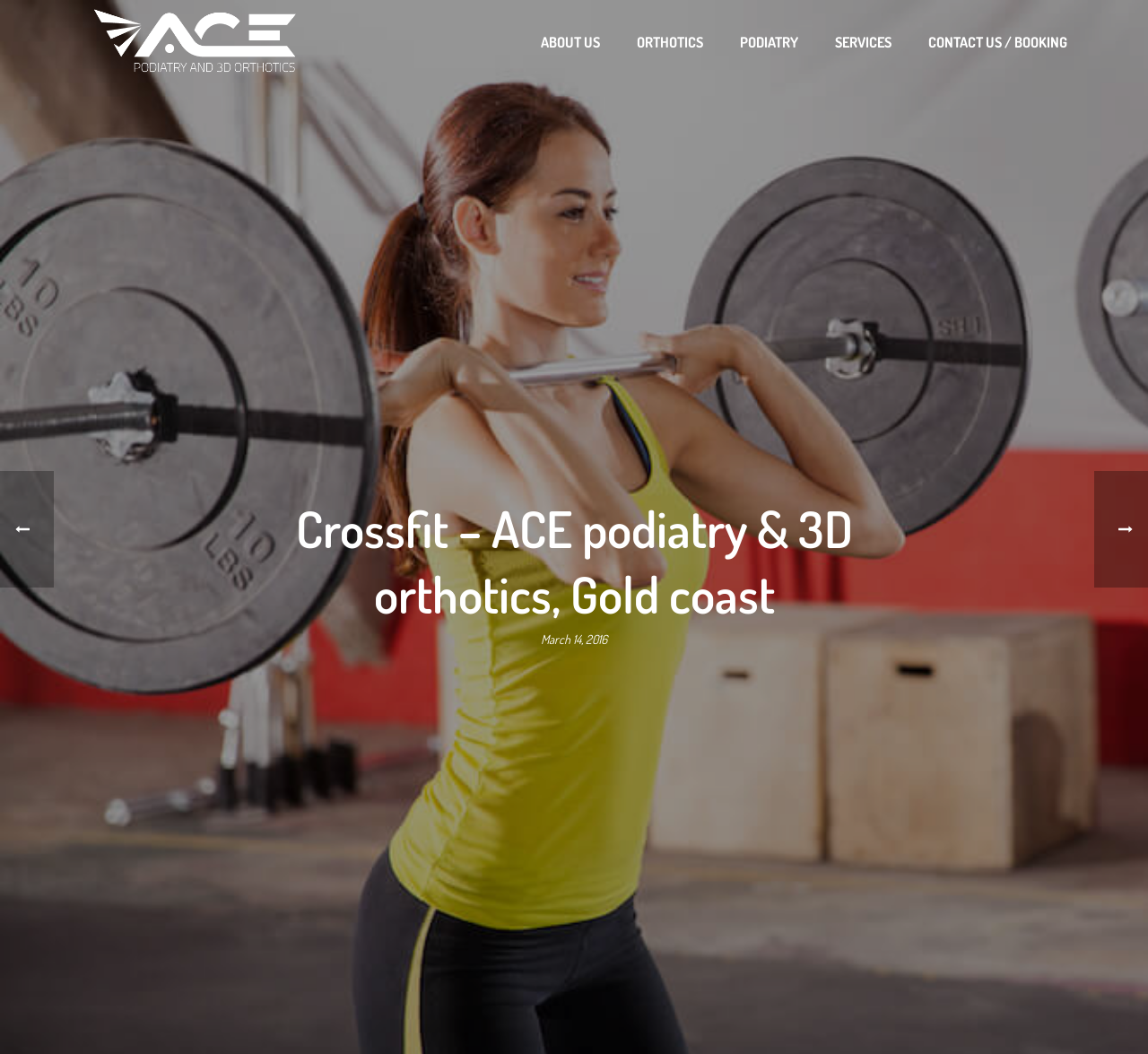Please extract the webpage's main title and generate its text content.

Crossfit – ACE podiatry & 3D orthotics, Gold coast